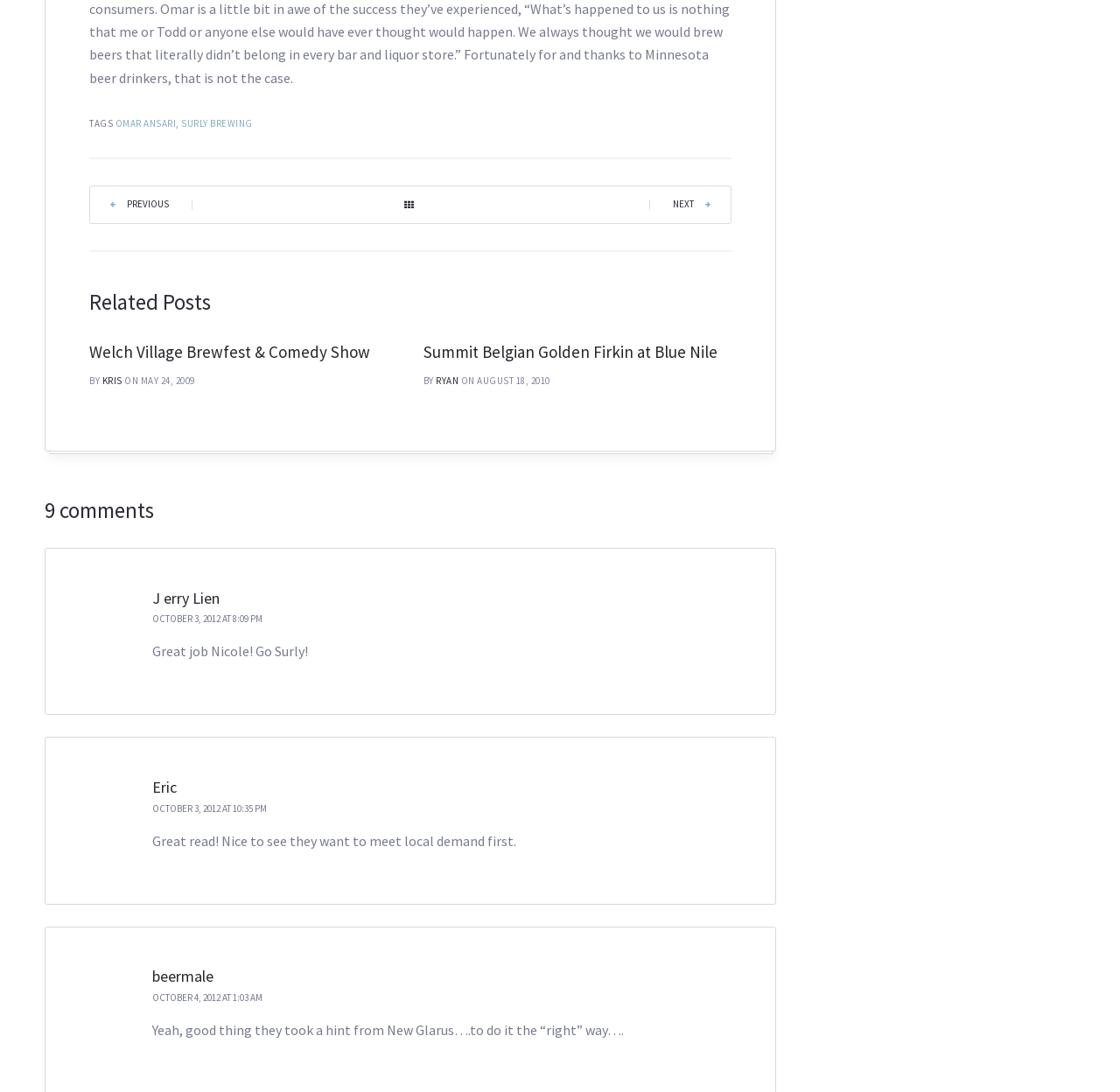Find the bounding box coordinates for the HTML element specified by: "Next".

[0.601, 0.181, 0.645, 0.193]